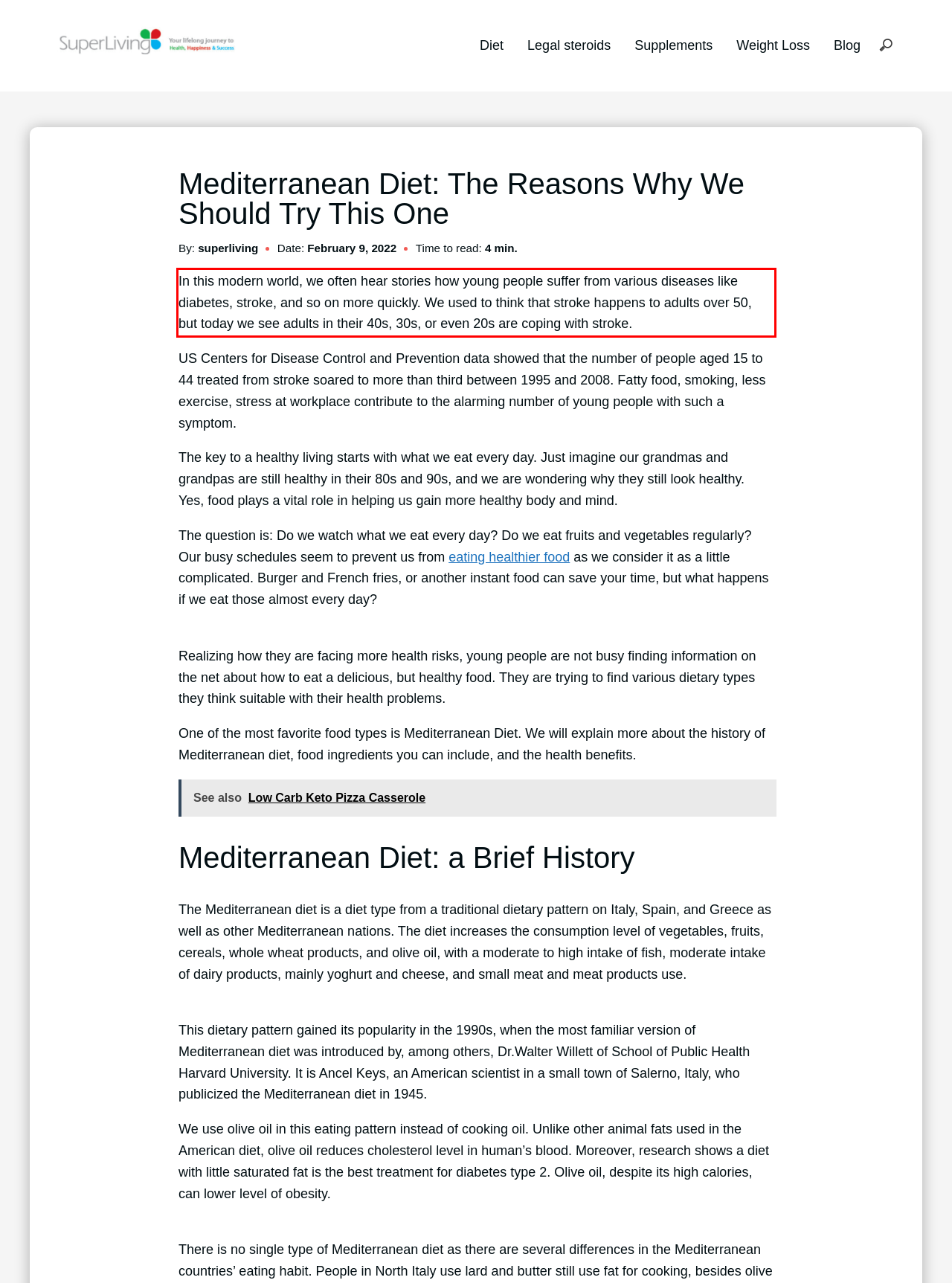From the screenshot of the webpage, locate the red bounding box and extract the text contained within that area.

In this modern world, we often hear stories how young people suffer from various diseases like diabetes, stroke, and so on more quickly. We used to think that stroke happens to adults over 50, but today we see adults in their 40s, 30s, or even 20s are coping with stroke.